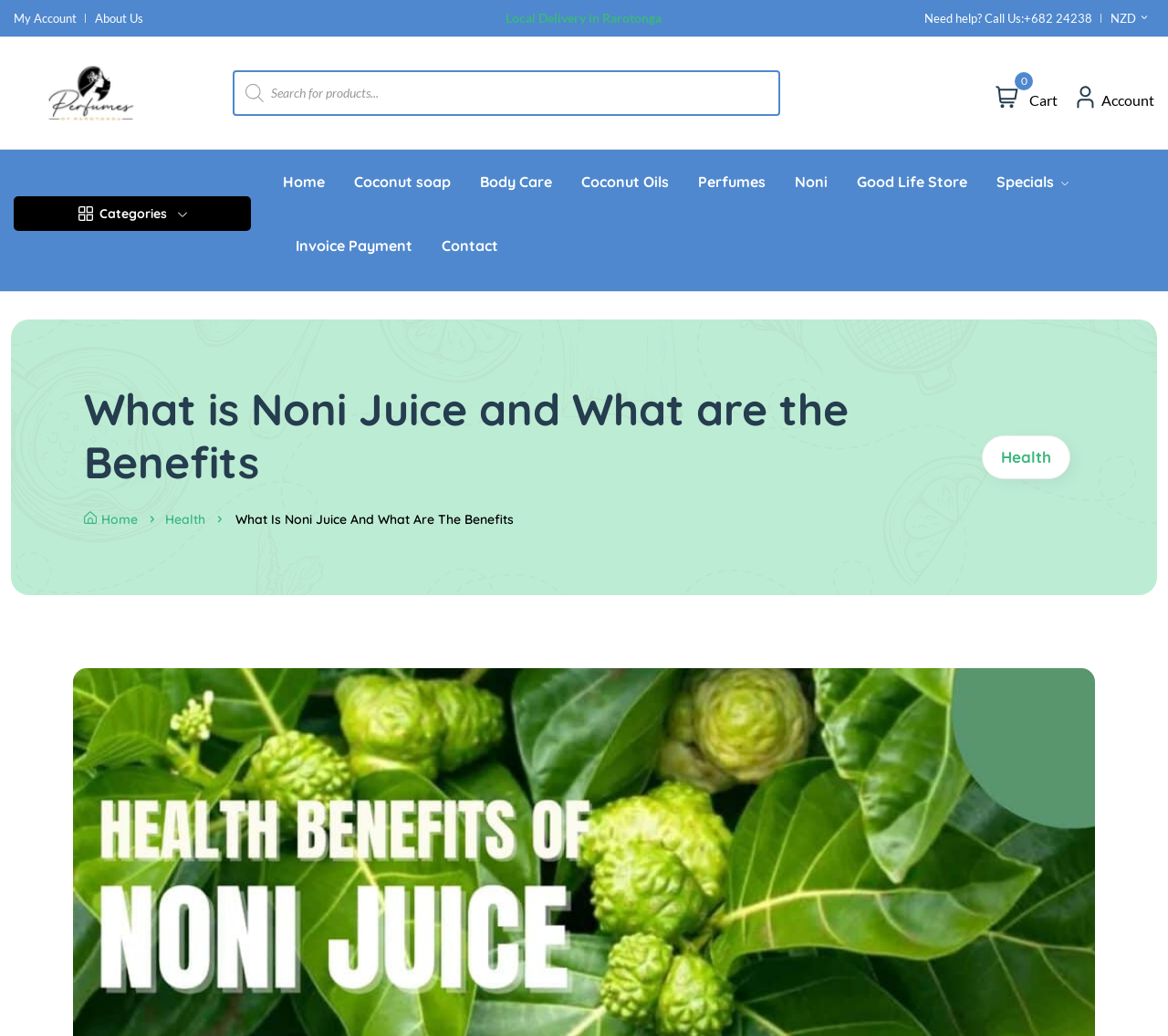Determine the bounding box coordinates of the clickable element necessary to fulfill the instruction: "Search our site!". Provide the coordinates as four float numbers within the 0 to 1 range, i.e., [left, top, right, bottom].

None